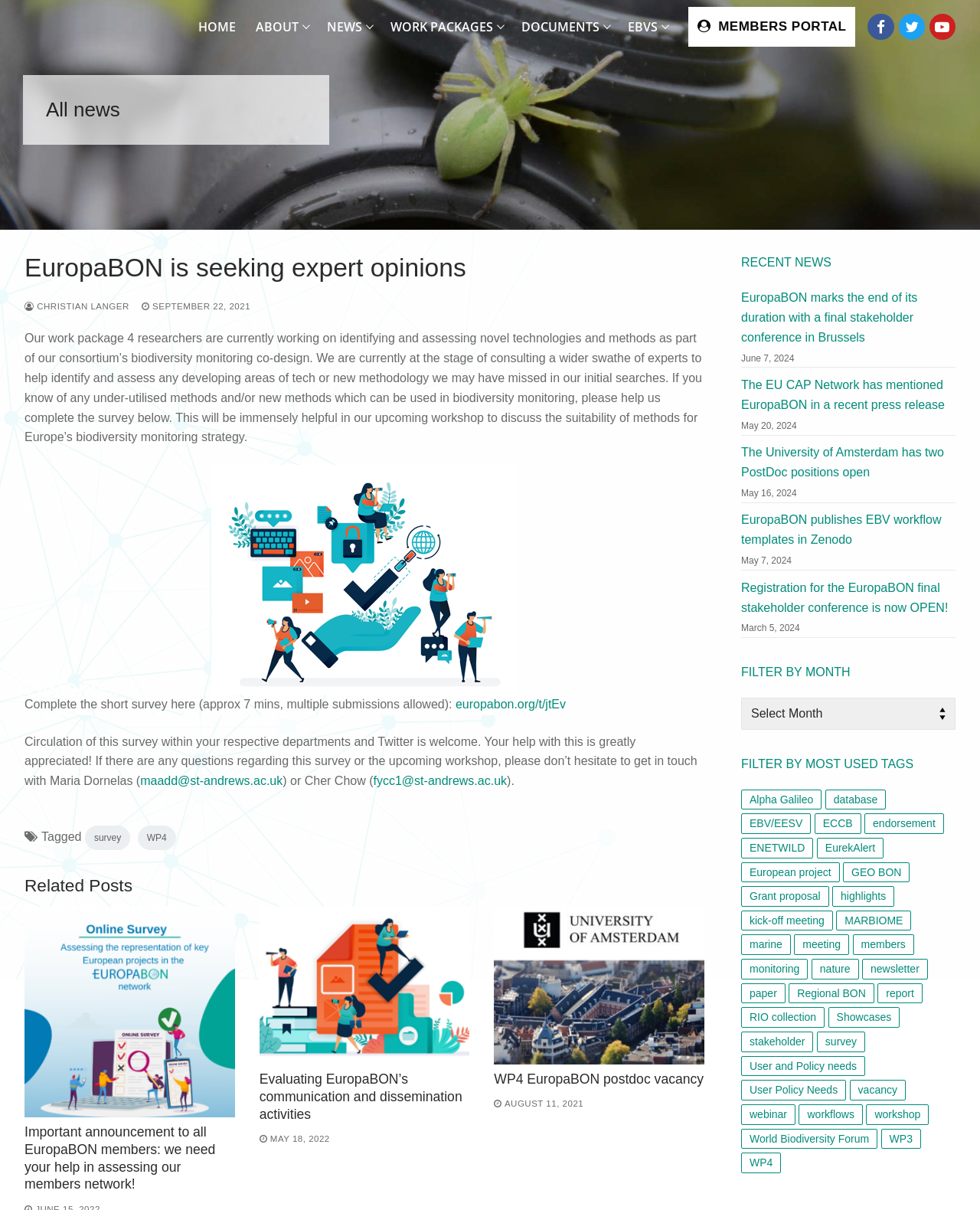Please locate the bounding box coordinates for the element that should be clicked to achieve the following instruction: "Read the news". Ensure the coordinates are given as four float numbers between 0 and 1, i.e., [left, top, right, bottom].

None